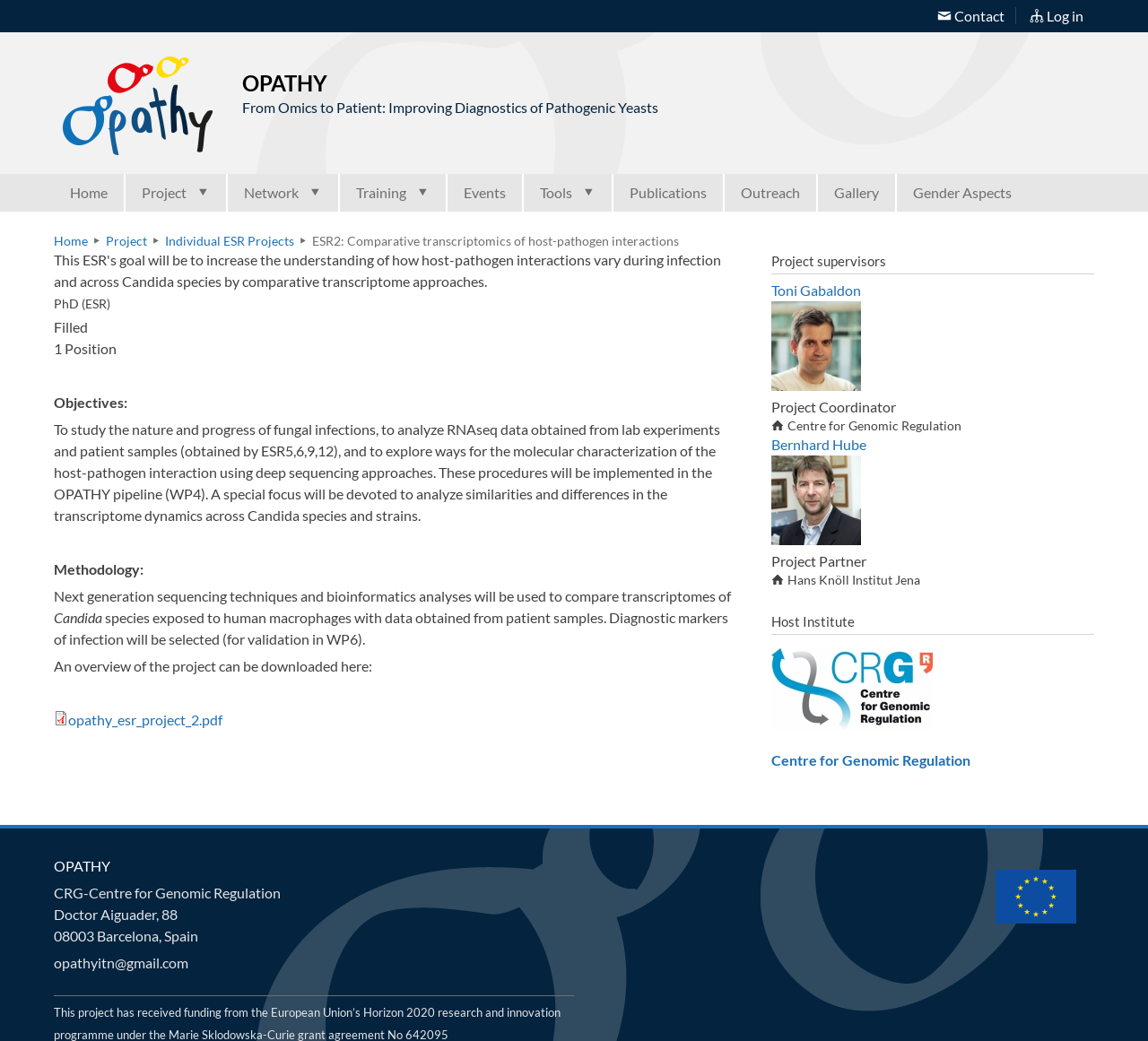Locate the bounding box coordinates of the clickable area to execute the instruction: "Contact the project coordinator". Provide the coordinates as four float numbers between 0 and 1, represented as [left, top, right, bottom].

[0.672, 0.27, 0.75, 0.287]